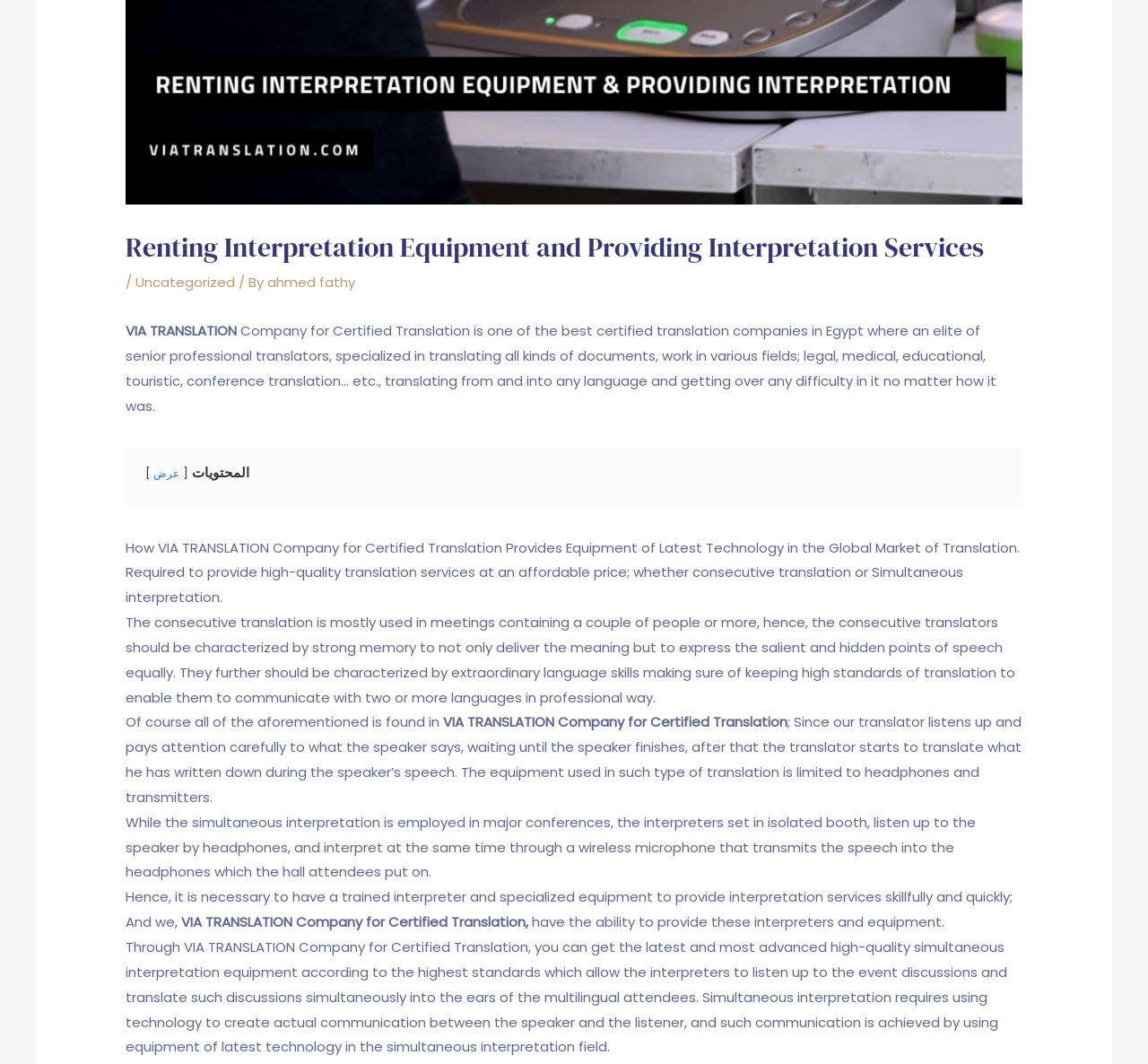Bounding box coordinates must be specified in the format (top-left x, top-left y, bottom-right x, bottom-right y). All values should be floating point numbers between 0 and 1. What are the bounding box coordinates of the UI element described as: عرض

[0.134, 0.437, 0.156, 0.452]